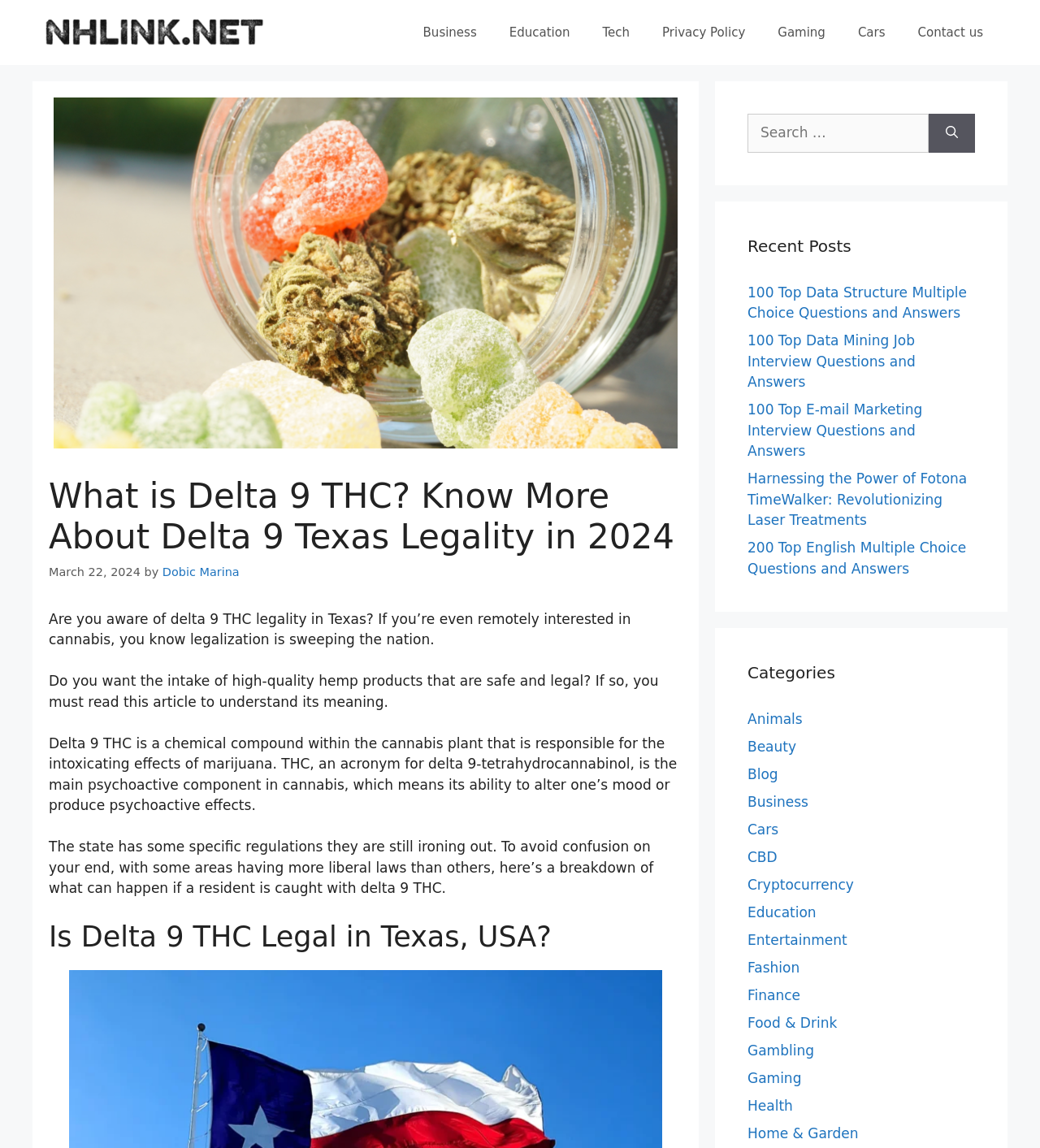What is the purpose of the search box?
Based on the screenshot, give a detailed explanation to answer the question.

The search box is located in the complementary section on the right side of the webpage, and its purpose is to allow users to search for specific content on the website.